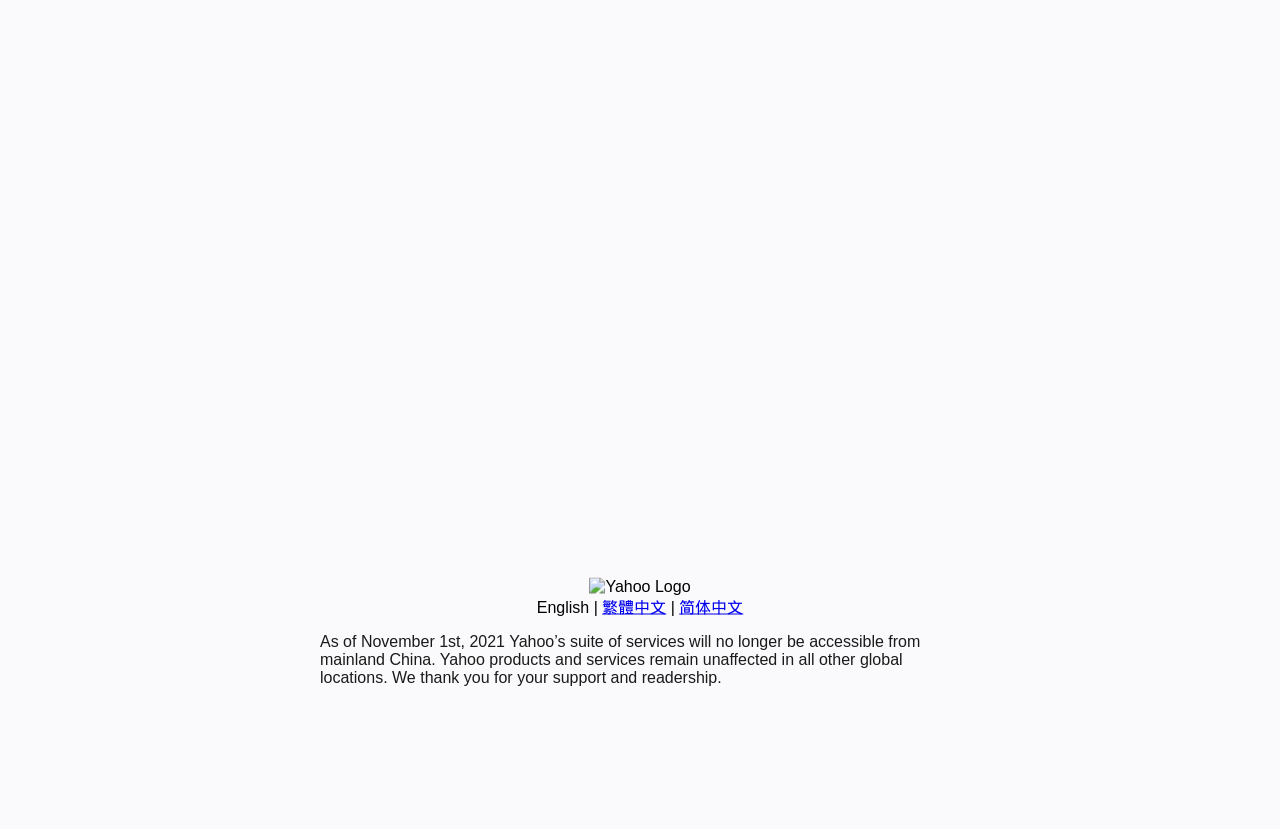Find and provide the bounding box coordinates for the UI element described with: "English".

[0.419, 0.722, 0.46, 0.742]